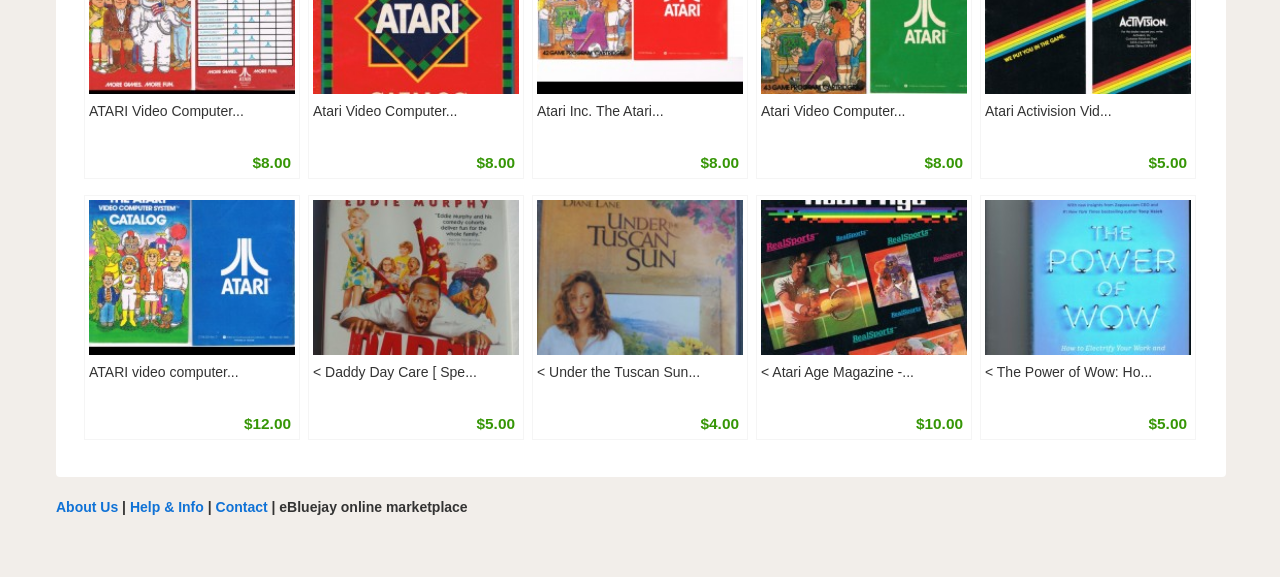Give a one-word or short phrase answer to the question: 
What is the price of Atari Video Computer System Catalog 1978?

$8.00